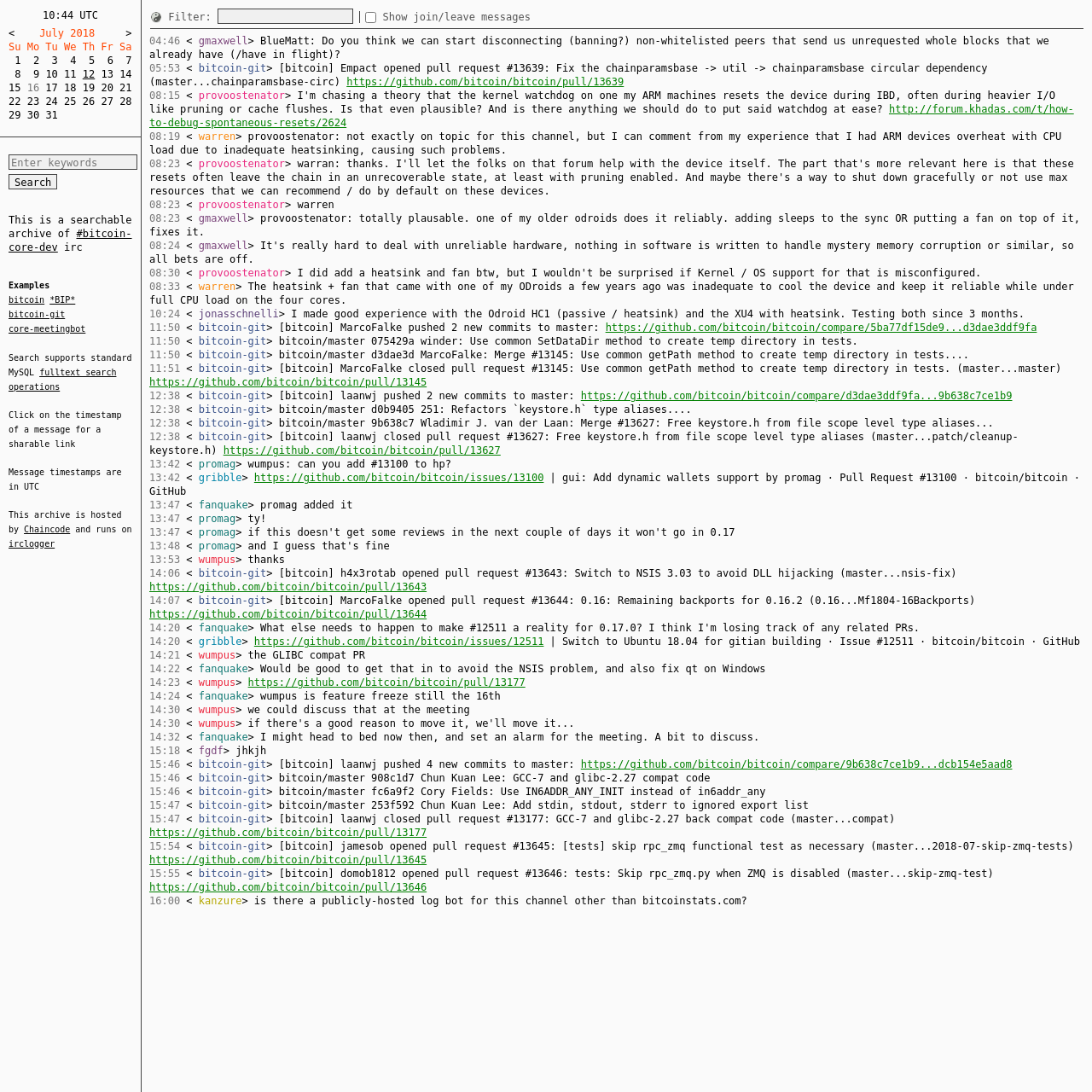Please provide the bounding box coordinates for the element that needs to be clicked to perform the instruction: "Search for keywords". The coordinates must consist of four float numbers between 0 and 1, formatted as [left, top, right, bottom].

[0.008, 0.159, 0.053, 0.173]